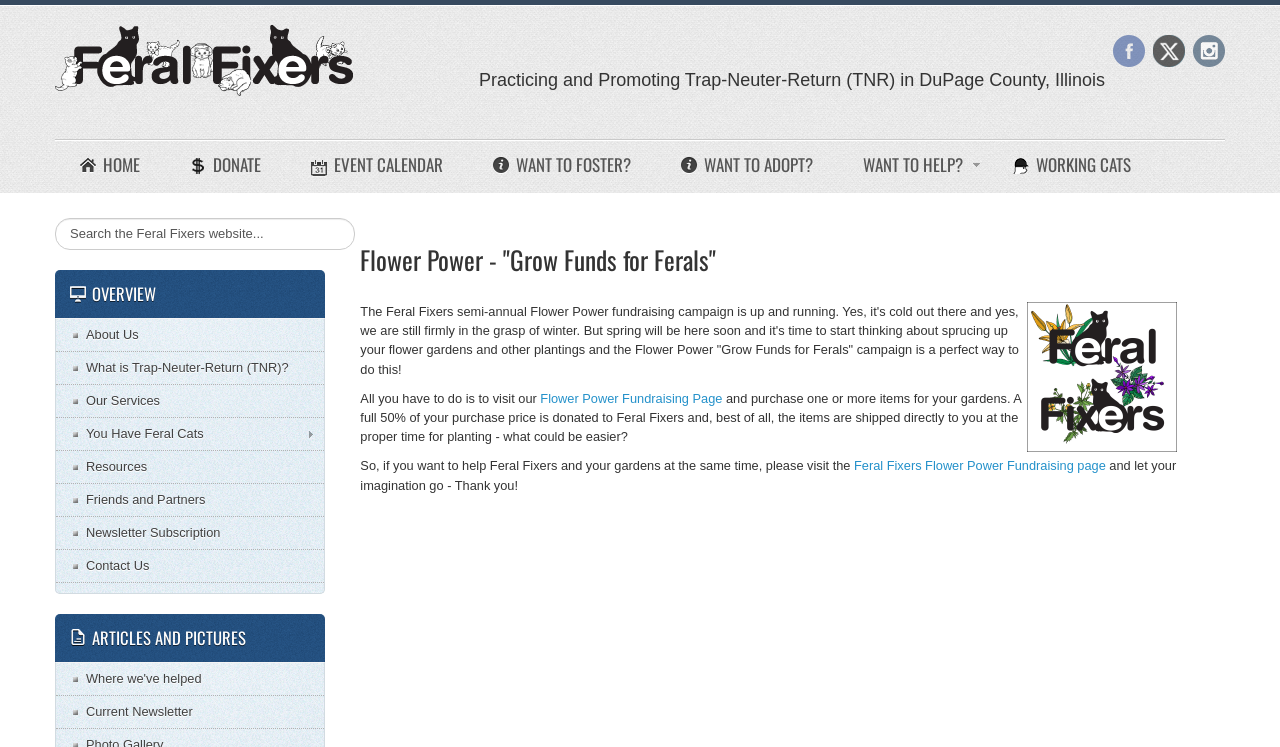What is the location of the organization's activities?
Analyze the image and provide a thorough answer to the question.

The organization's activities are located in DuPage County, Illinois, as indicated by the image and static text elements, which mention practicing and promoting Trap-Neuter-Return (TNR) in DuPage County, Illinois.